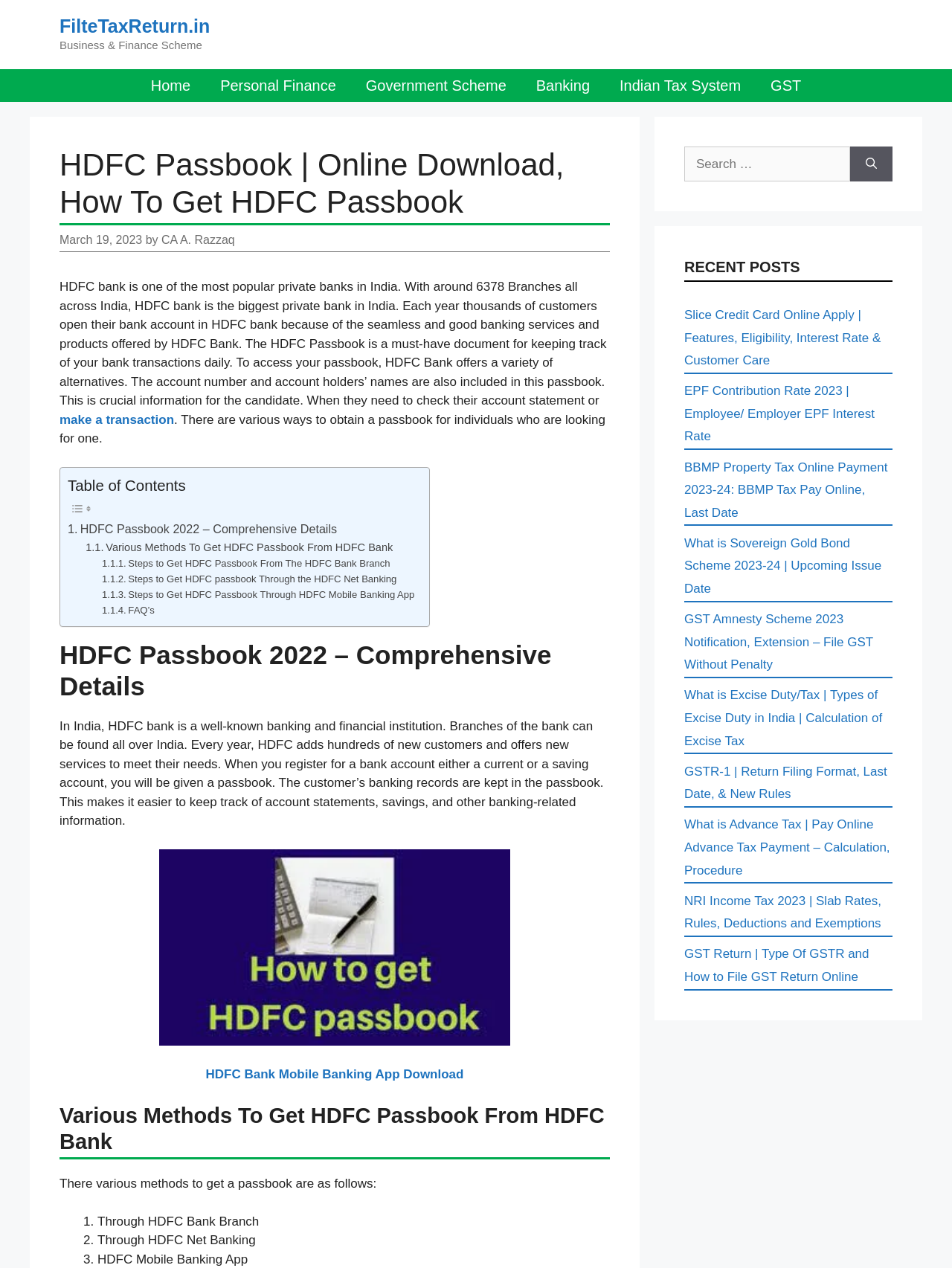Find the bounding box of the UI element described as: "FilteTaxReturn.in". The bounding box coordinates should be given as four float values between 0 and 1, i.e., [left, top, right, bottom].

[0.062, 0.012, 0.221, 0.029]